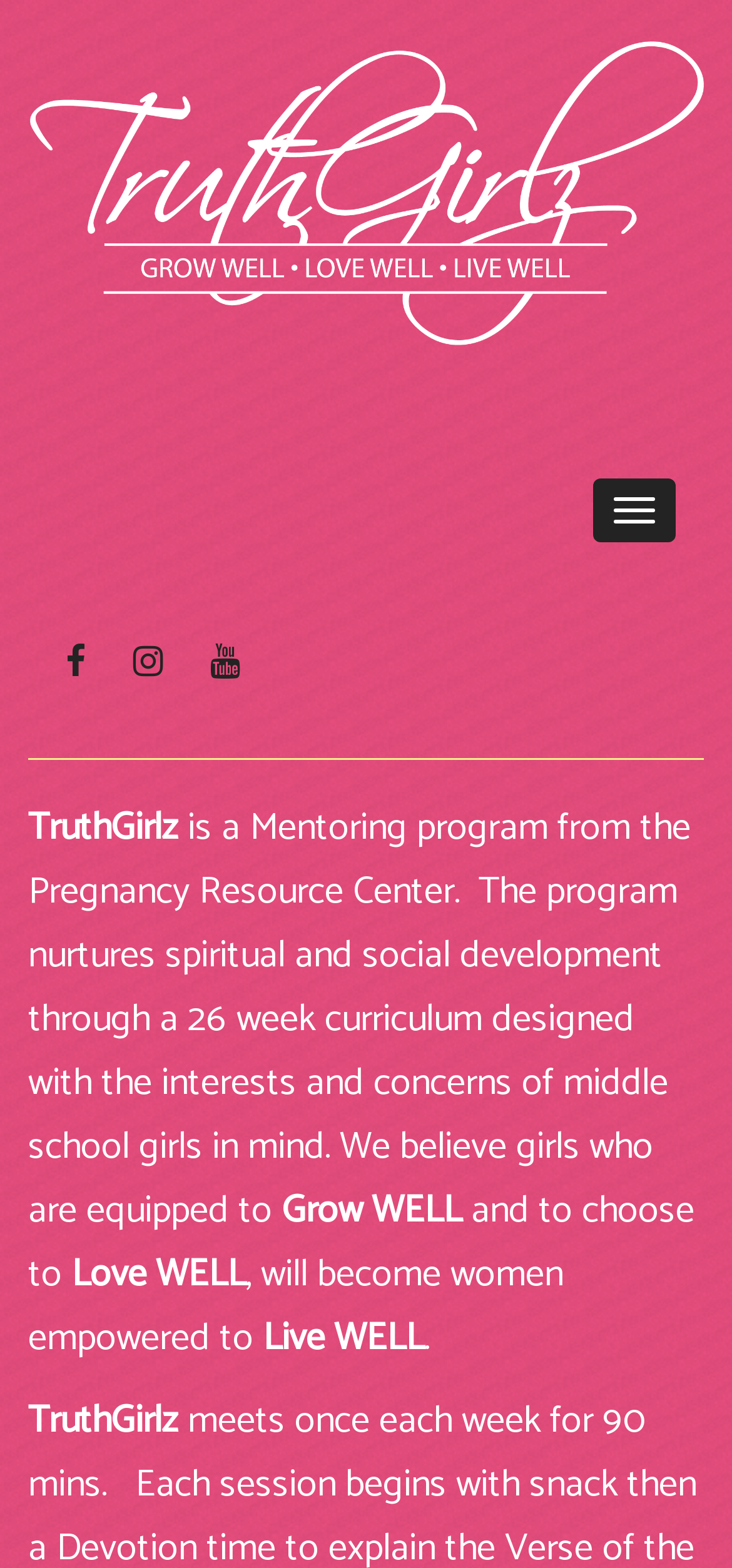How many social media links are available?
Provide an in-depth answer to the question, covering all aspects.

The number of social media links can be determined by counting the link elements with Facebook, Instagram, and YouTube icons, which are located near the top of the webpage.